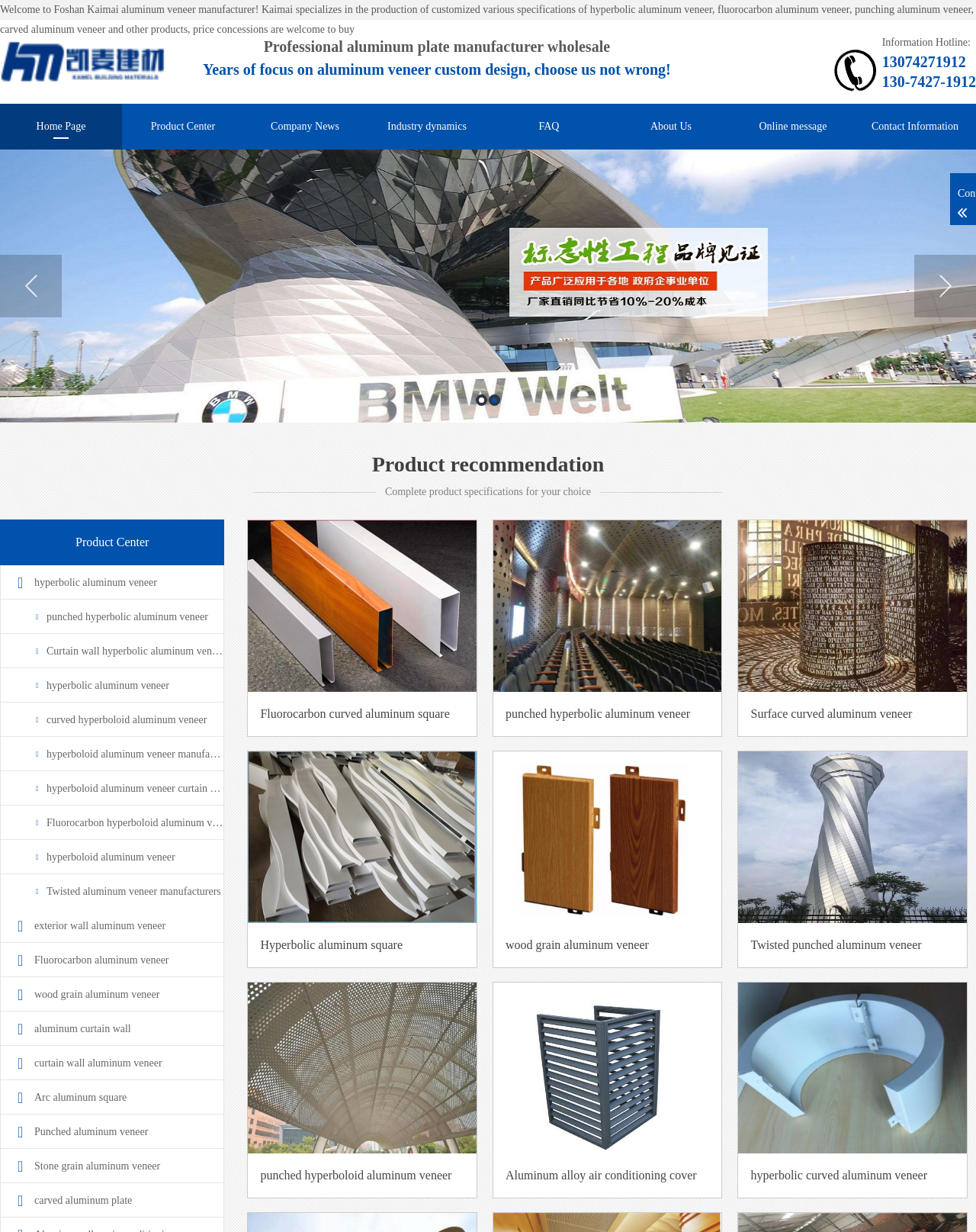Analyze the image and give a detailed response to the question:
What is the purpose of the webpage?

The purpose of the webpage is to showcase the company's products and provide information to potential customers, as evidenced by the various product links, images, and descriptions on the webpage.